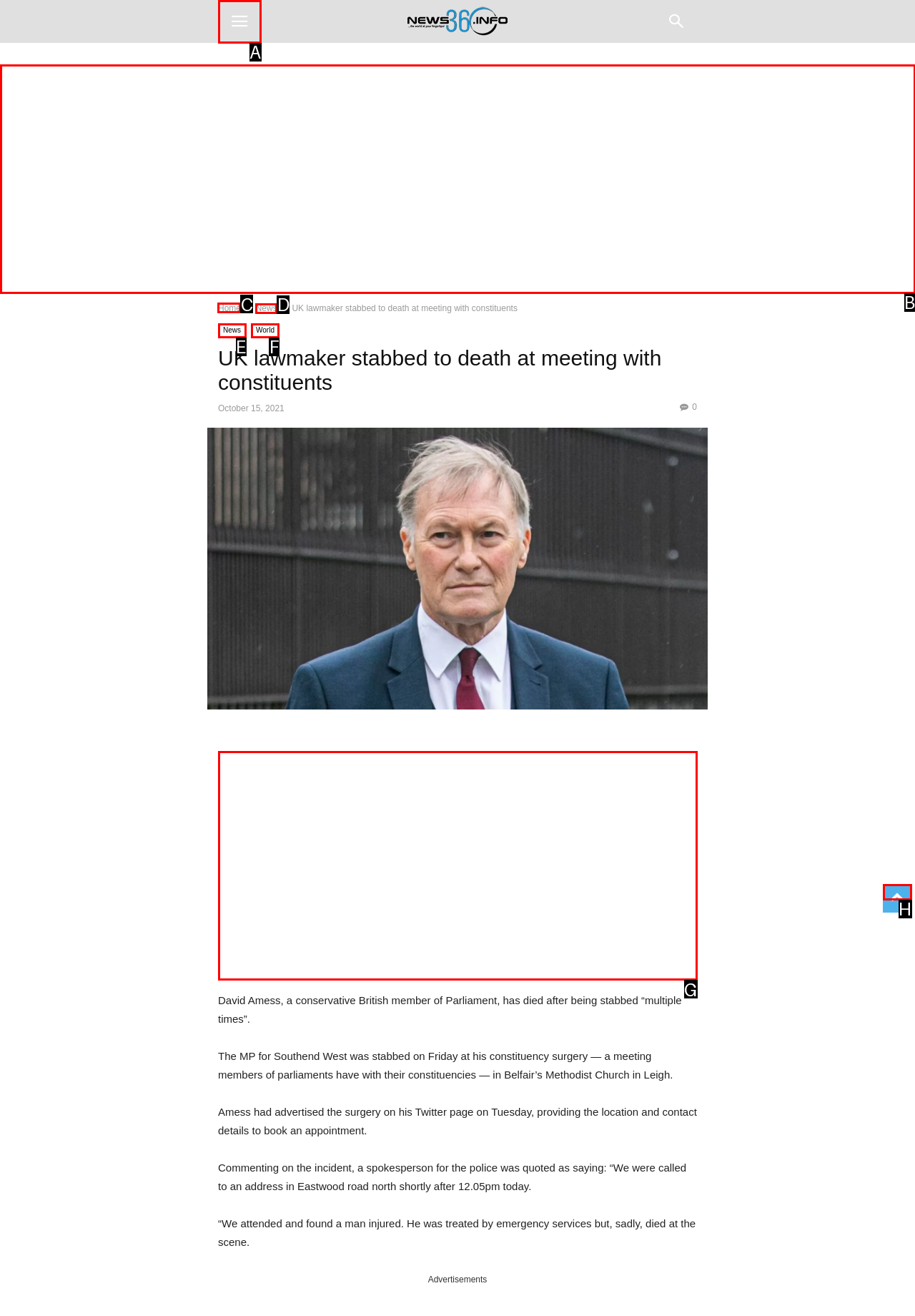For the instruction: Go to the home page, which HTML element should be clicked?
Respond with the letter of the appropriate option from the choices given.

C